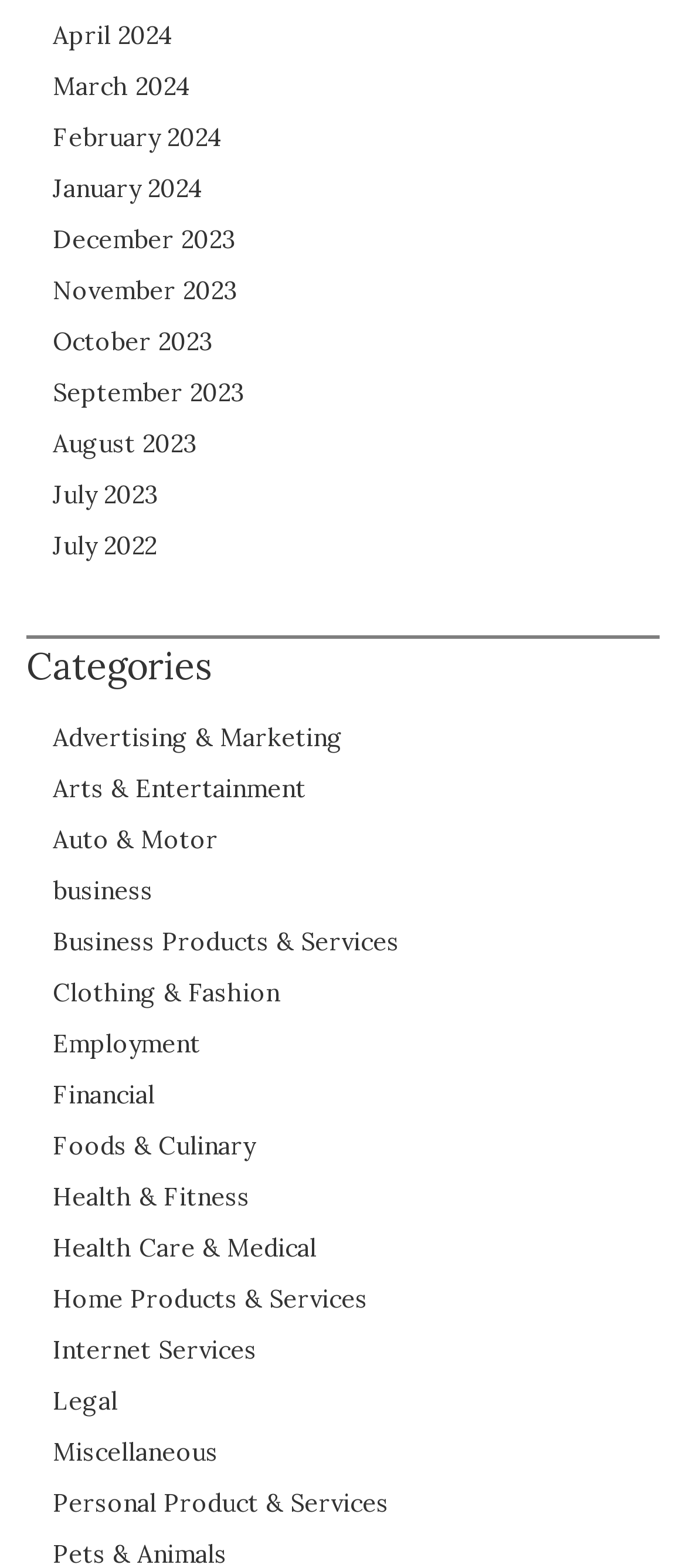Could you highlight the region that needs to be clicked to execute the instruction: "Contact the photographer"?

None